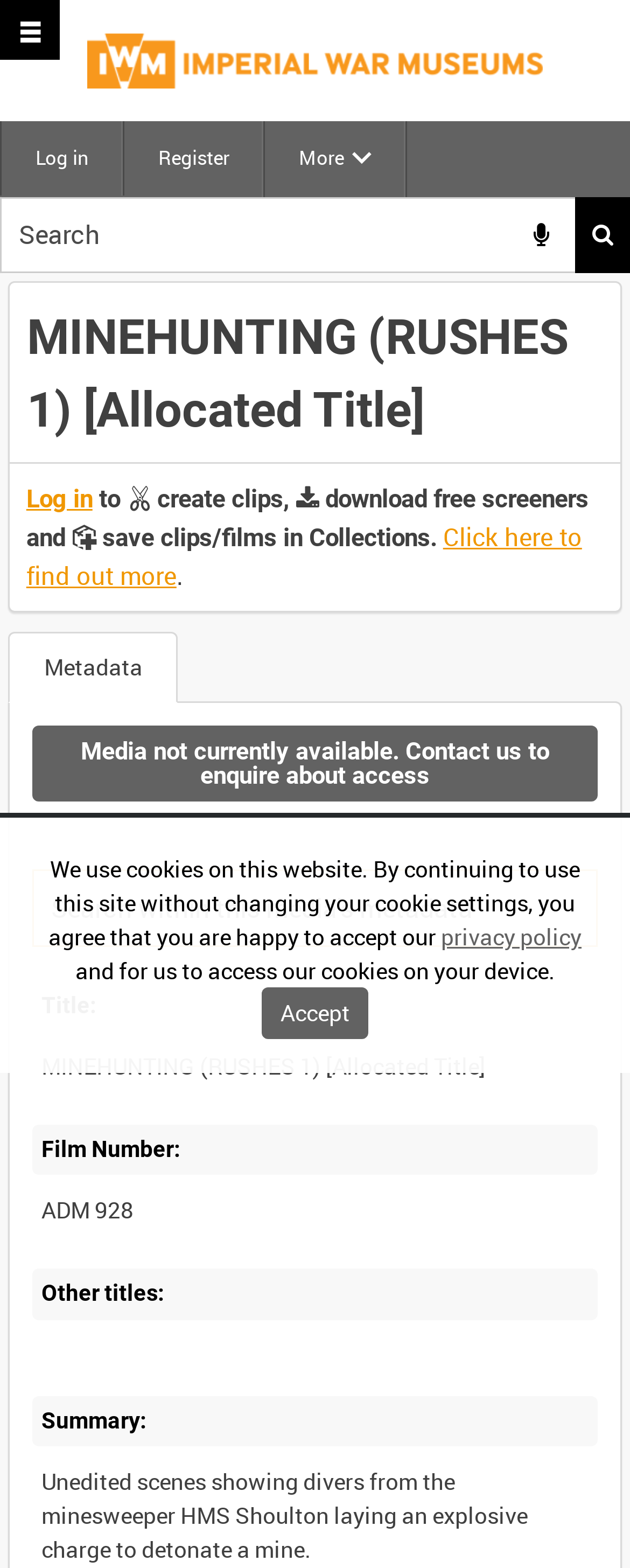Please provide a detailed answer to the question below based on the screenshot: 
What can users do after logging in?

I found the benefits of logging in by looking at the text that says 'to create clips, download free screeners and save clips/films in Collections.' This suggests that users can perform these actions after logging in.